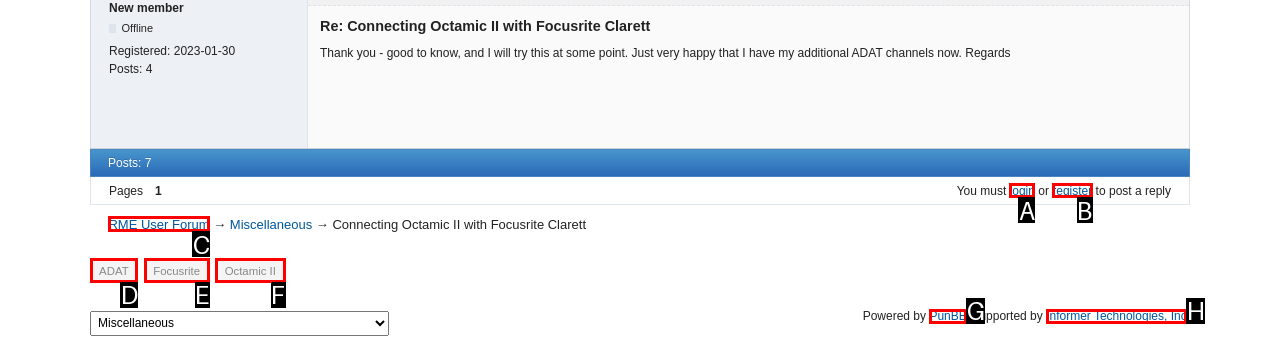Choose the HTML element that needs to be clicked for the given task: Go to the RME User Forum Respond by giving the letter of the chosen option.

C